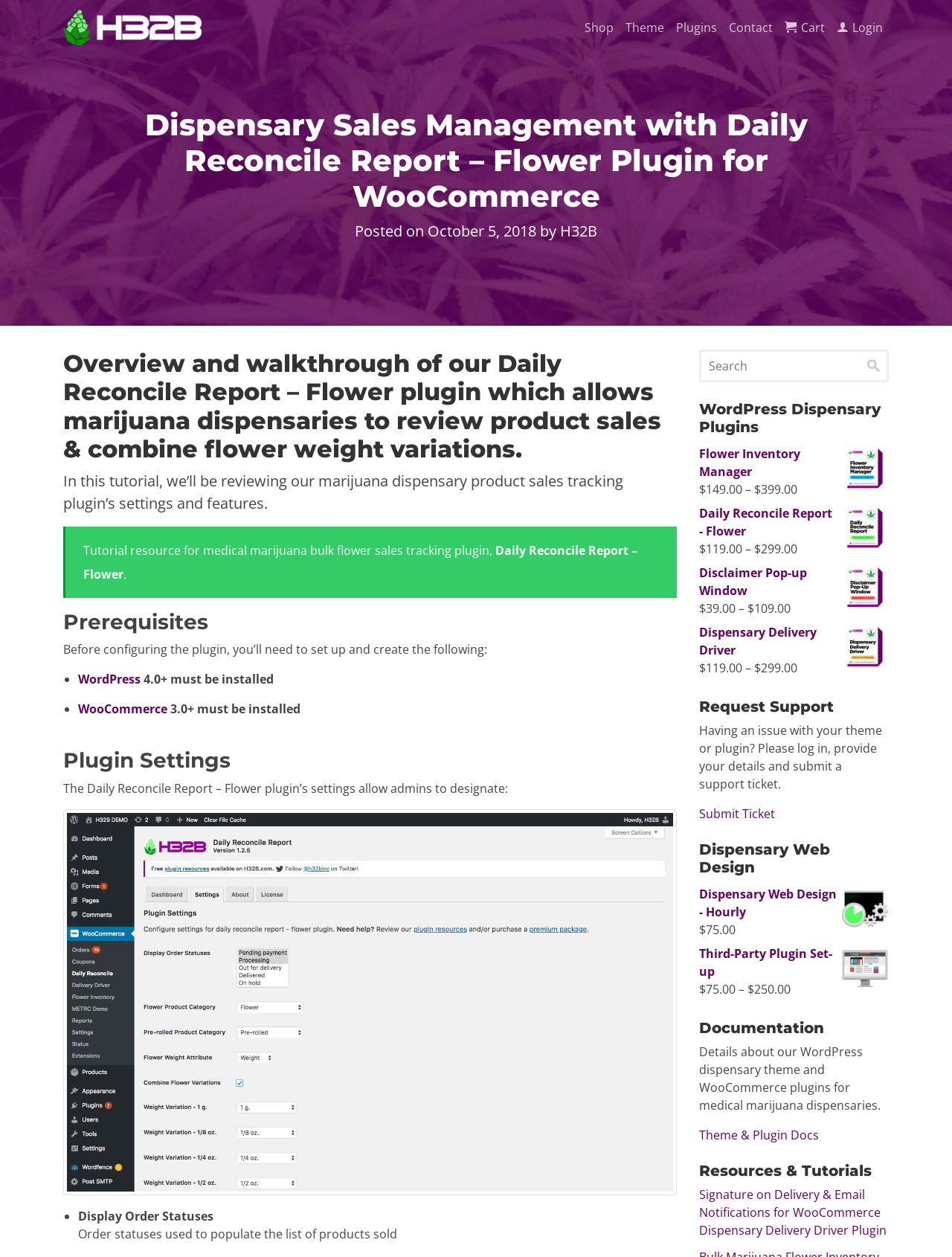What is the purpose of the Daily Reconcile Report plugin?
Provide a concise answer using a single word or phrase based on the image.

Review product sales